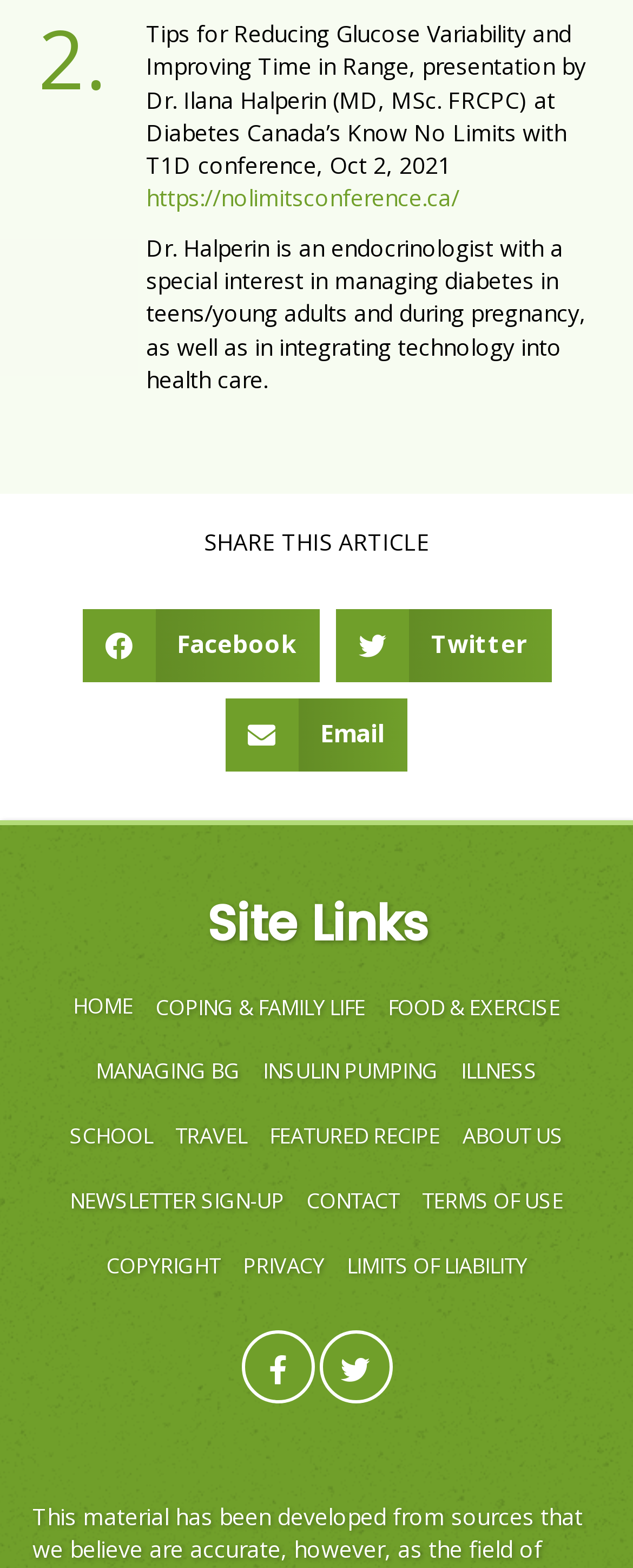Calculate the bounding box coordinates of the UI element given the description: "The Grass Station Dispensary".

None